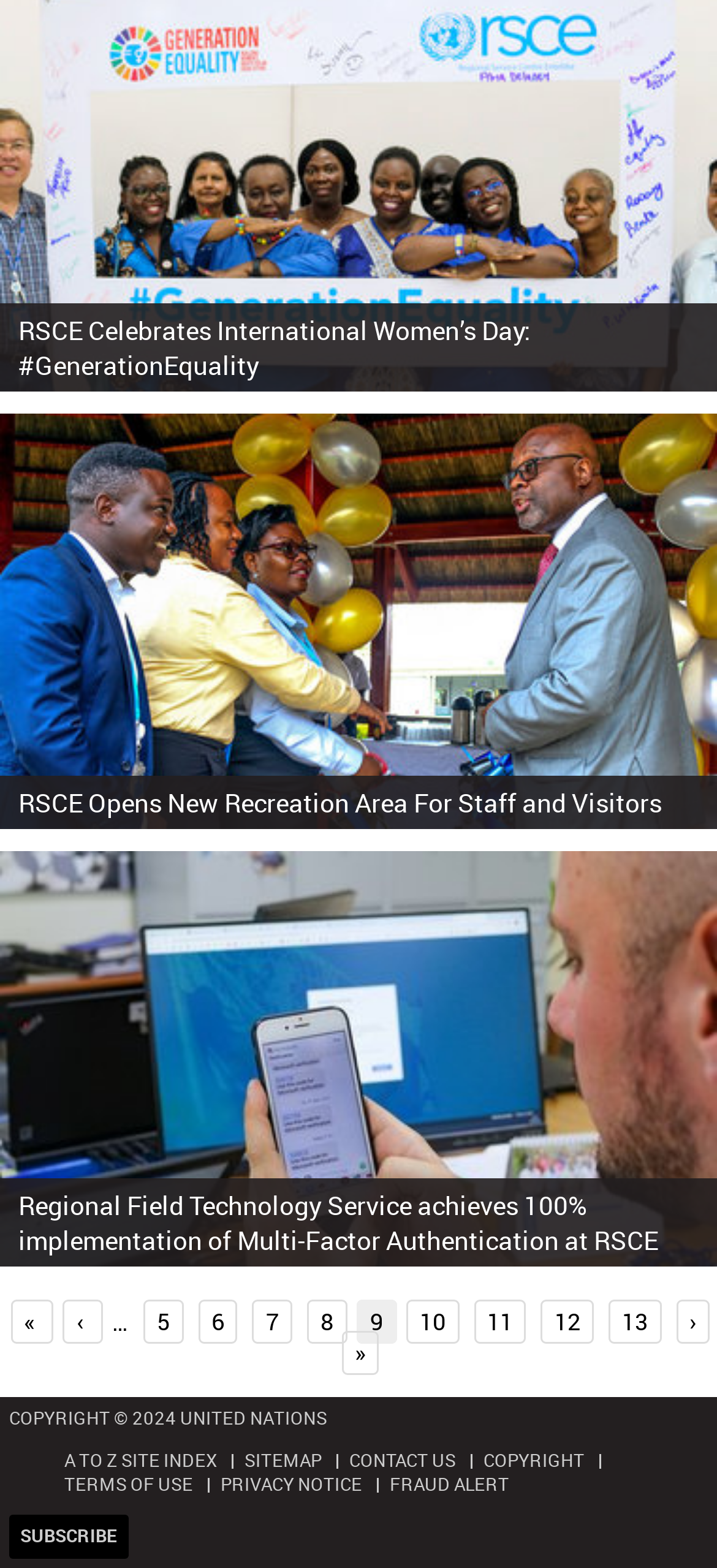Use a single word or phrase to answer the question:
What is the theme of the second news article?

Gazebo opening